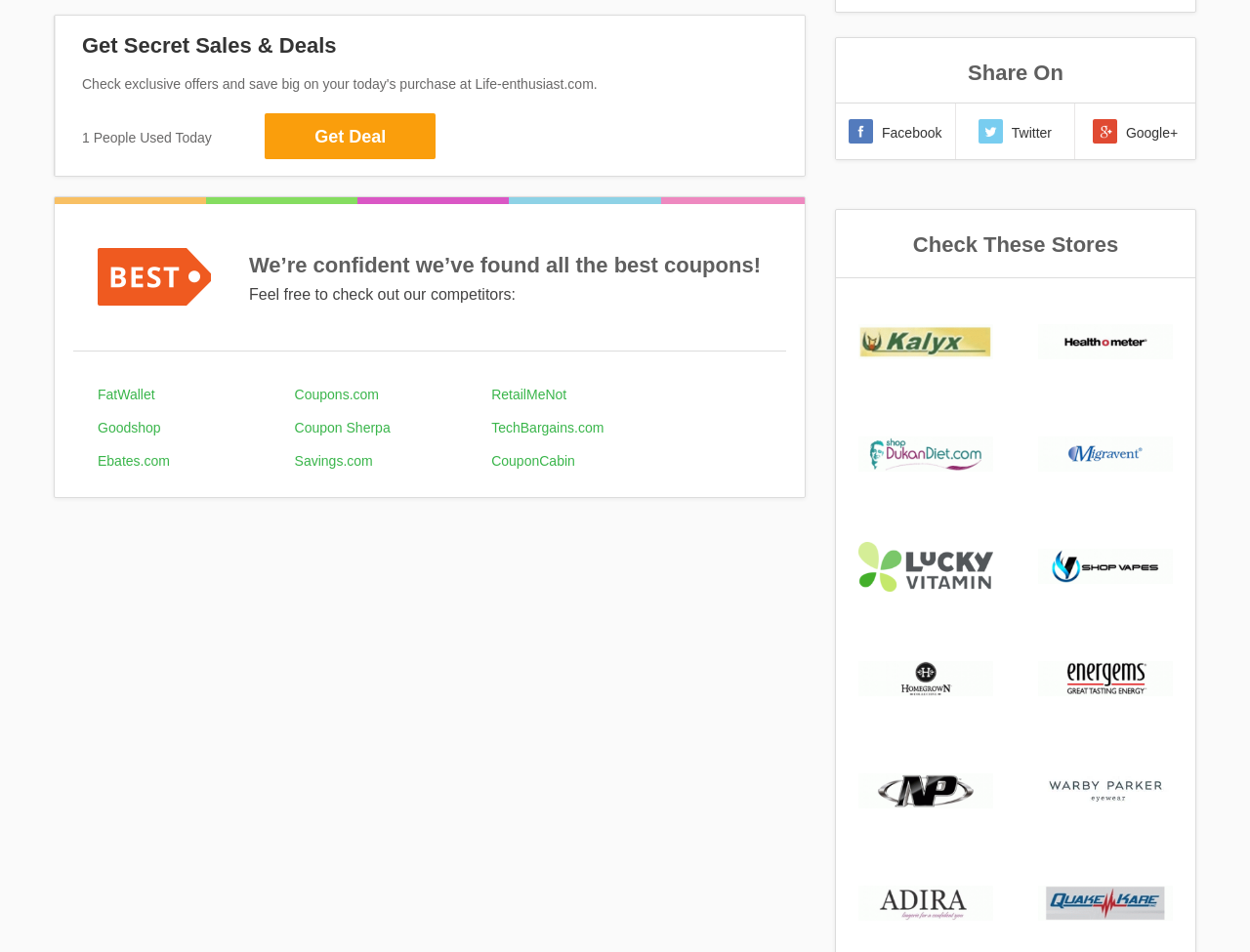Identify the bounding box coordinates of the specific part of the webpage to click to complete this instruction: "View the report".

None